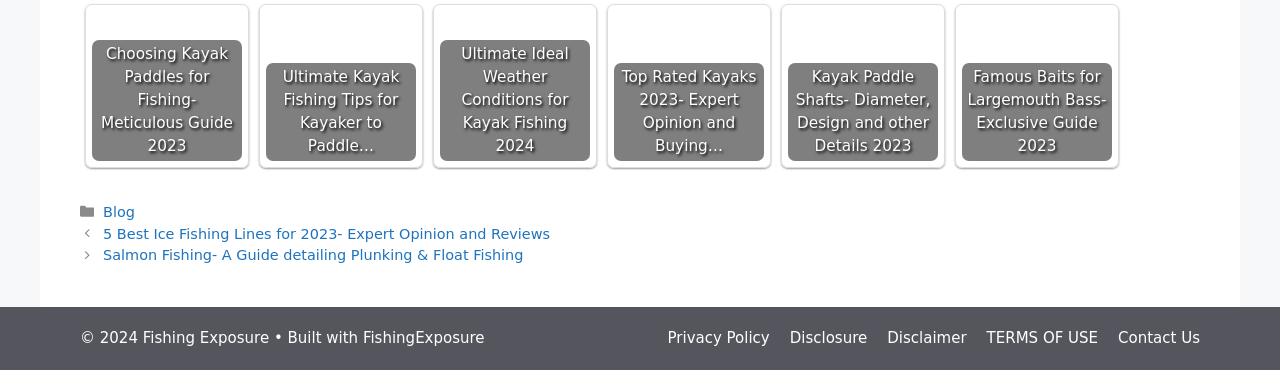Find the bounding box coordinates of the element you need to click on to perform this action: 'View the ultimate kayak fishing tips'. The coordinates should be represented by four float values between 0 and 1, in the format [left, top, right, bottom].

[0.208, 0.03, 0.325, 0.436]